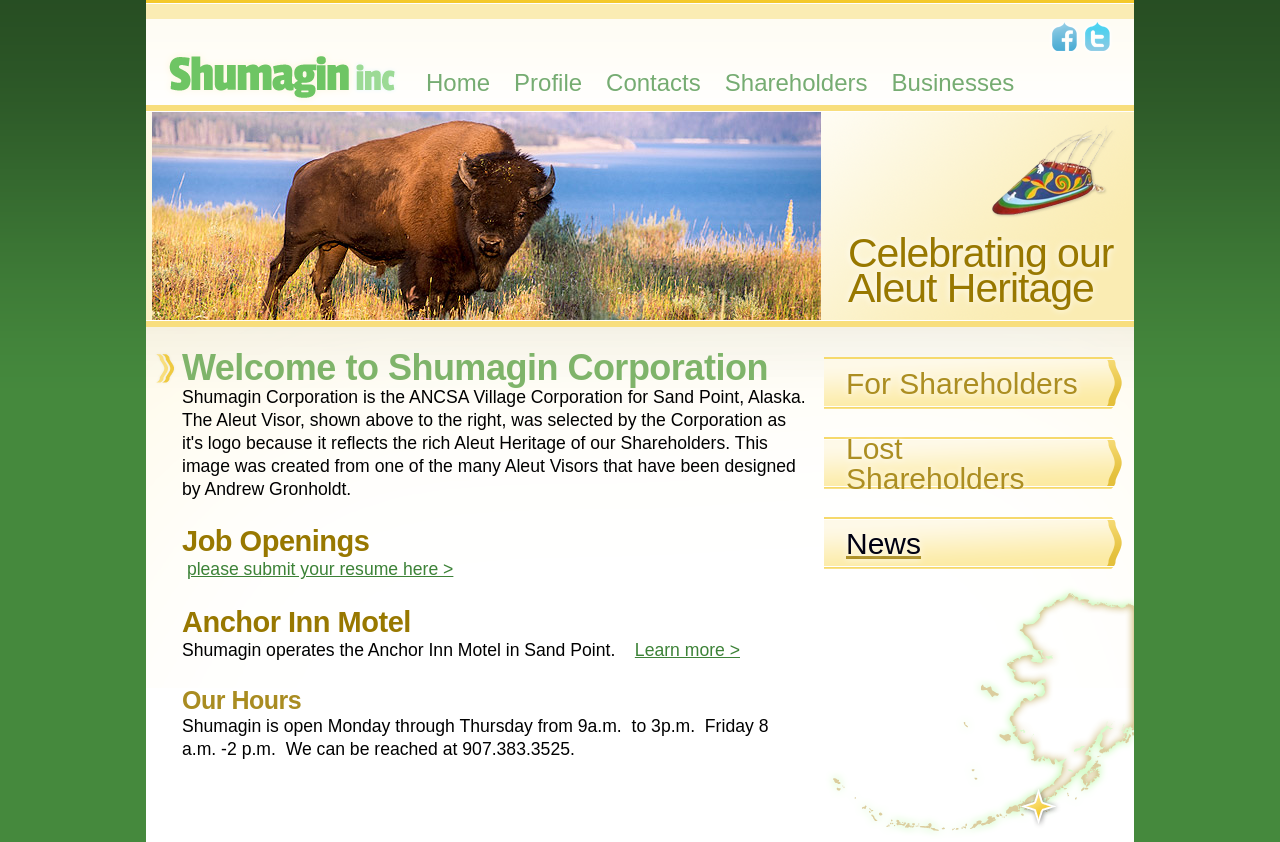What is the name of the corporation?
Based on the screenshot, answer the question with a single word or phrase.

Shumagin Corporation